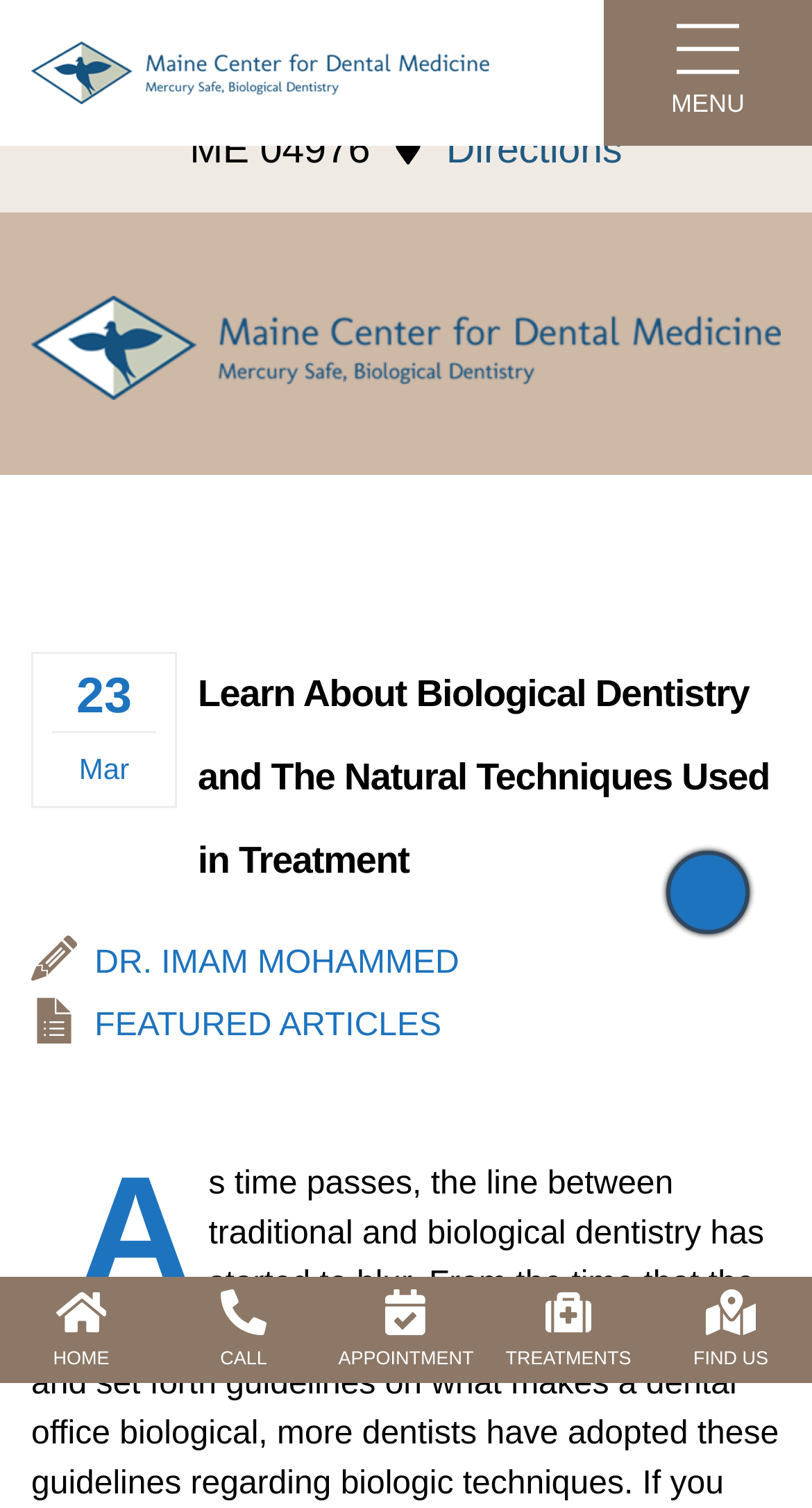Find the bounding box coordinates of the element to click in order to complete the given instruction: "Get directions to the dental clinic."

[0.469, 0.085, 0.766, 0.114]